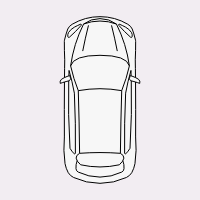Detail everything you observe in the image.

The image depicts a top-down view of a generic liftback car. Showing its sleek silhouette, the design features distinct outlines for the hood, roof, and rear, emphasizing the spacious hatchback style that is characteristic of liftback vehicles. The minimalist illustration highlights essential elements such as the windows and wheels, allowing viewers to appreciate the car's streamlined form. This type of vehicle is known for combining practicality with aesthetic appeal, making it popular among those seeking versatility in urban environments. The clean lines and simple design lend a modern touch, suitable for various contexts in automotive discussions or visual presentations related to vehicle design.